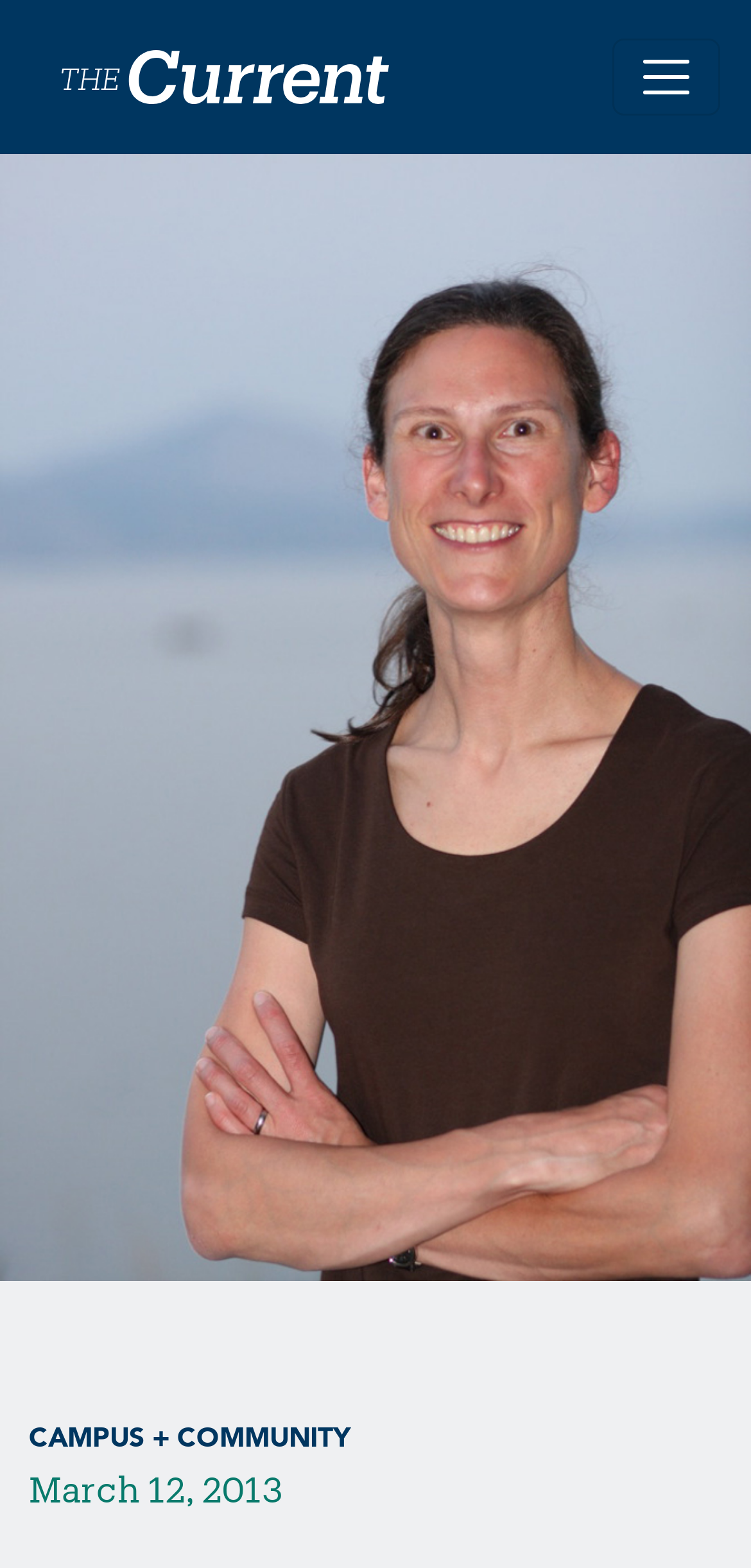What is the purpose of the button?
Please use the visual content to give a single word or phrase answer.

Toggle navigation